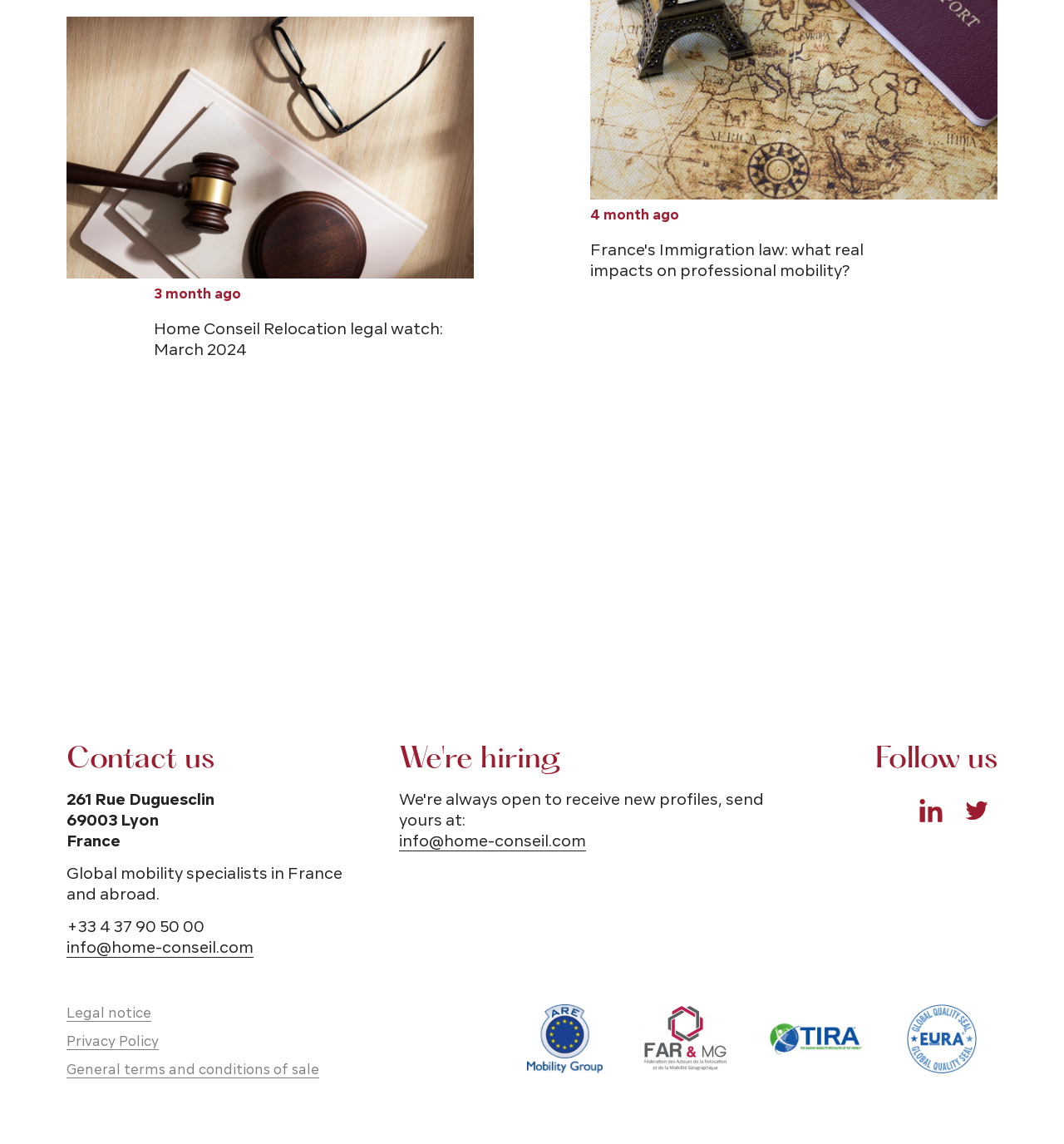Please find the bounding box coordinates for the clickable element needed to perform this instruction: "Leave a comment".

None